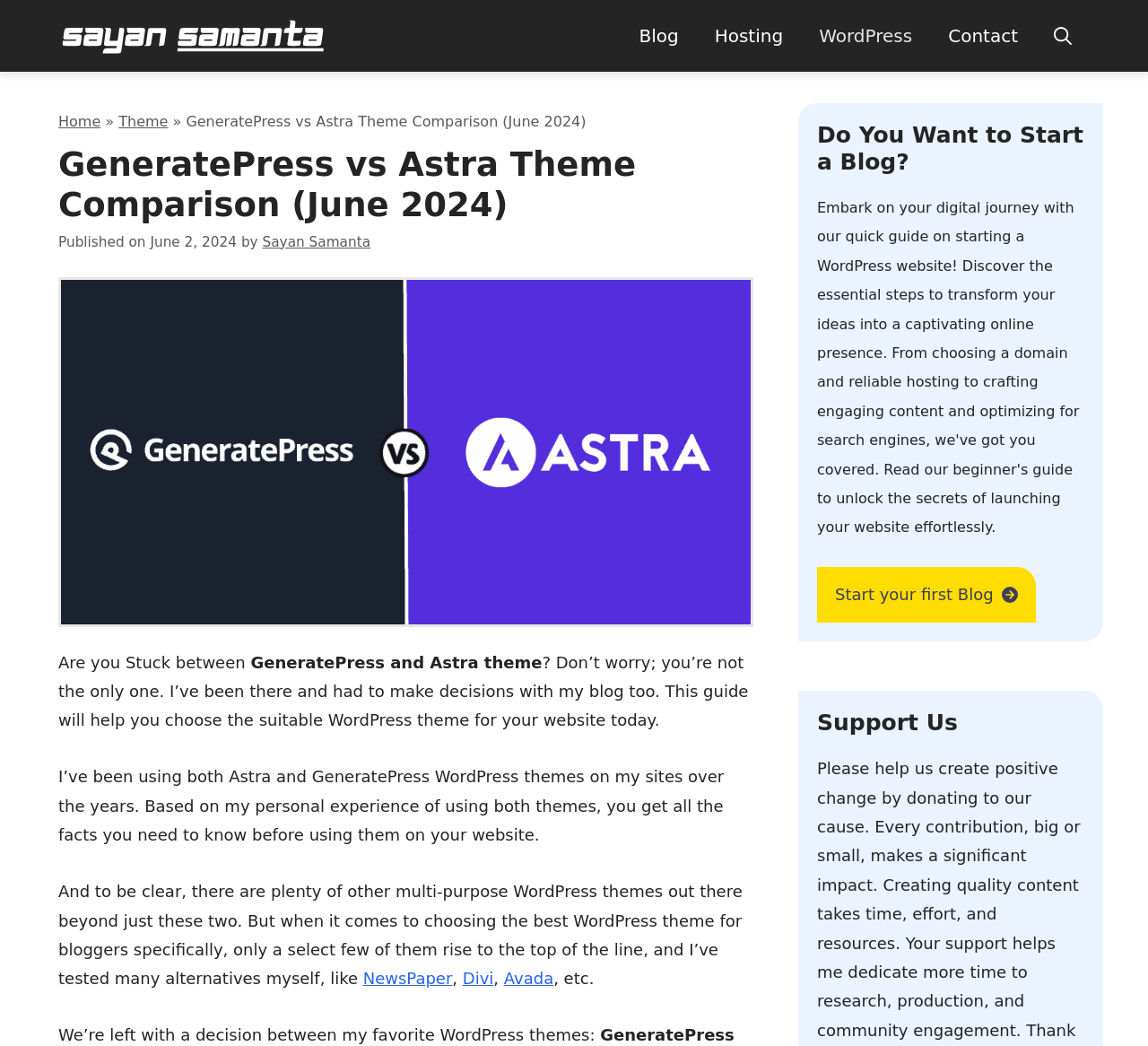Give a one-word or short-phrase answer to the following question: 
What is the purpose of the article?

To help choose a WordPress theme